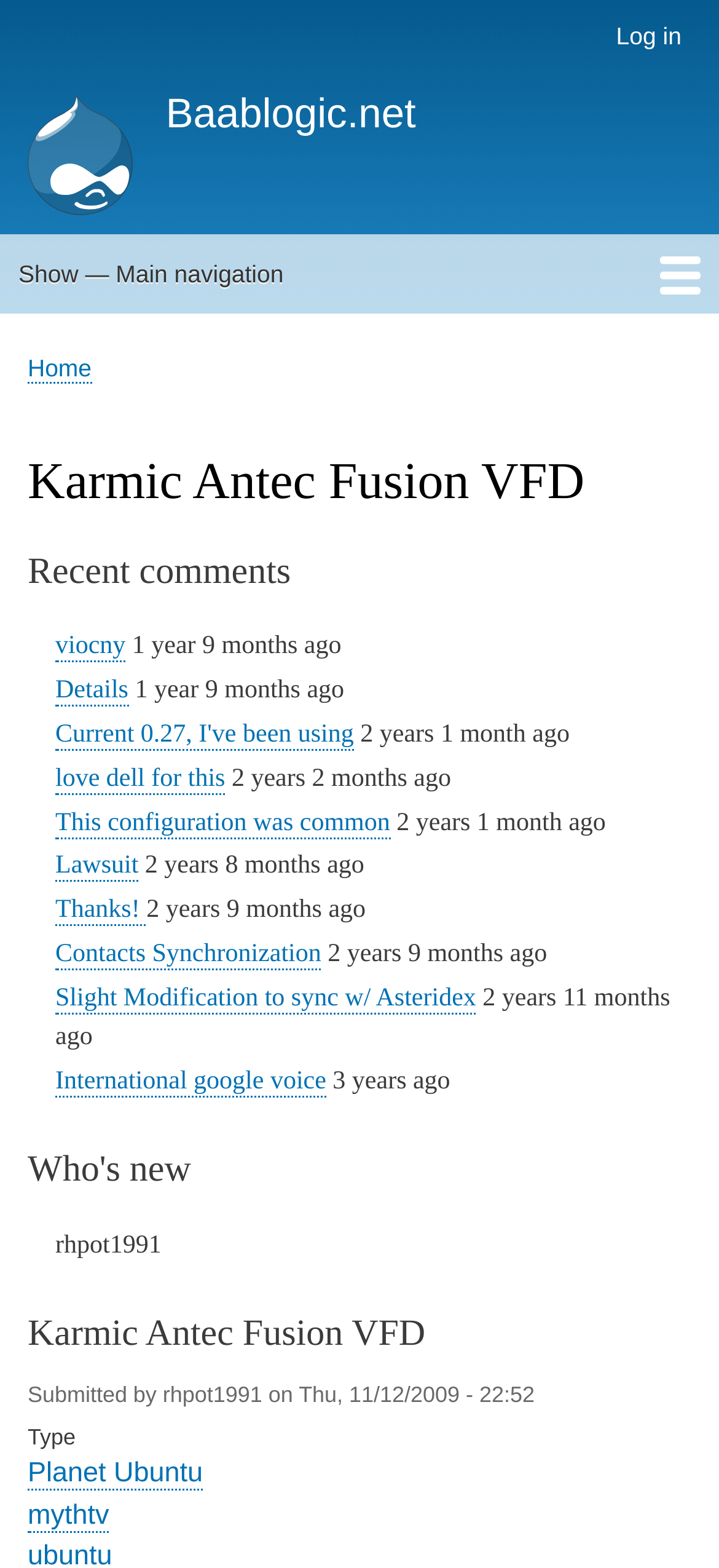Locate the bounding box coordinates of the element that should be clicked to execute the following instruction: "Log in".

[0.83, 0.0, 0.974, 0.047]